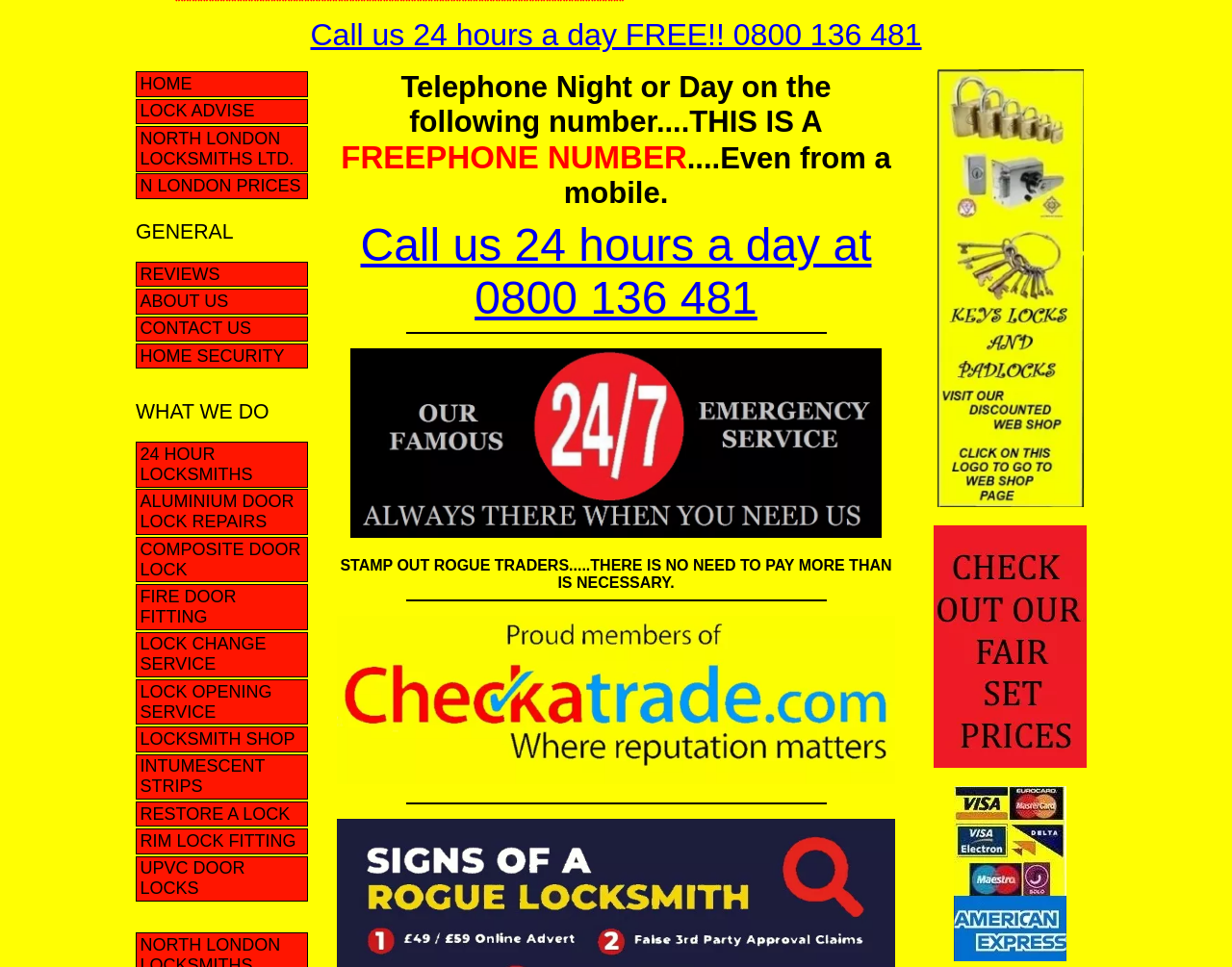Identify the bounding box coordinates of the specific part of the webpage to click to complete this instruction: "Click on HOME".

[0.11, 0.074, 0.25, 0.1]